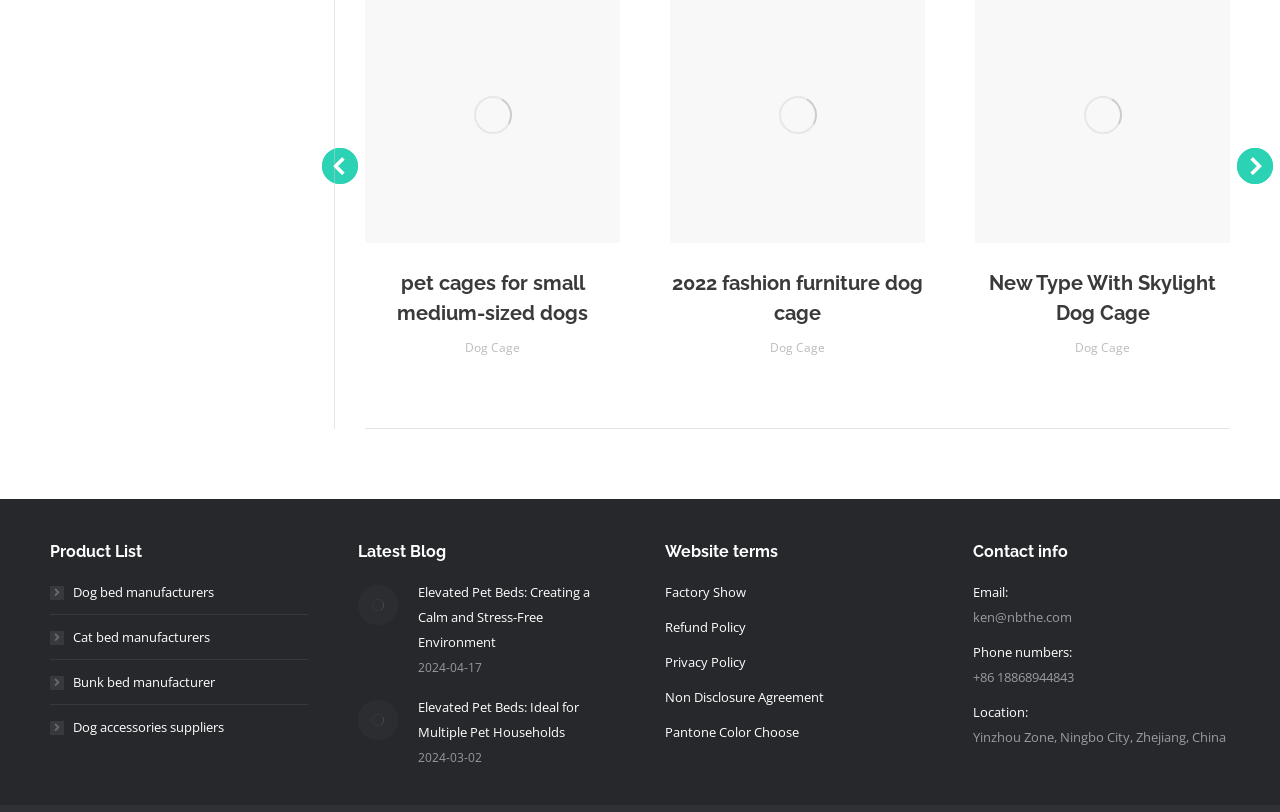How many blog articles are displayed?
Based on the screenshot, provide your answer in one word or phrase.

2